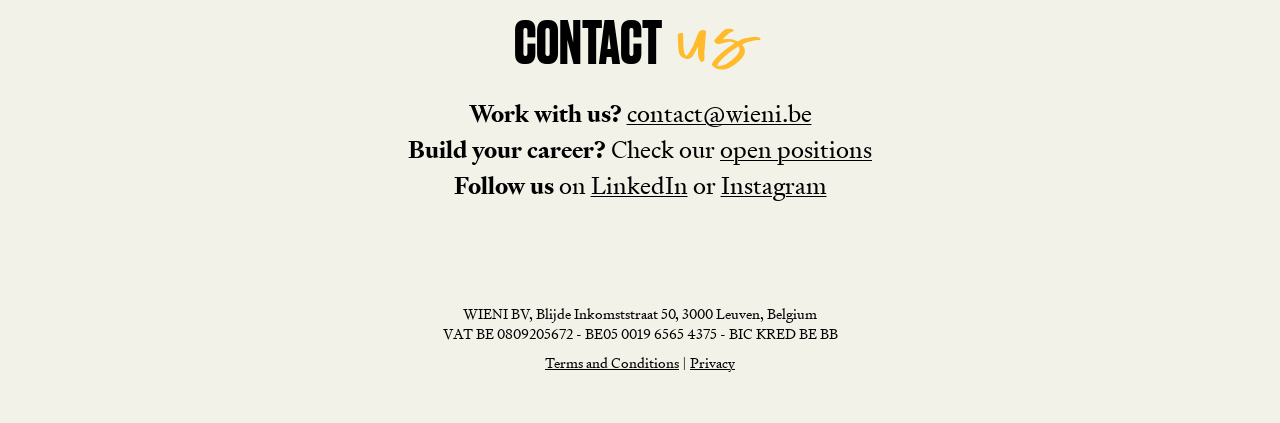Examine the screenshot and answer the question in as much detail as possible: What are the two options to check at the bottom of the page?

At the bottom of the page, there are two links, one to 'Terms and Conditions' and one to 'Privacy', indicating that these are the two options to check.